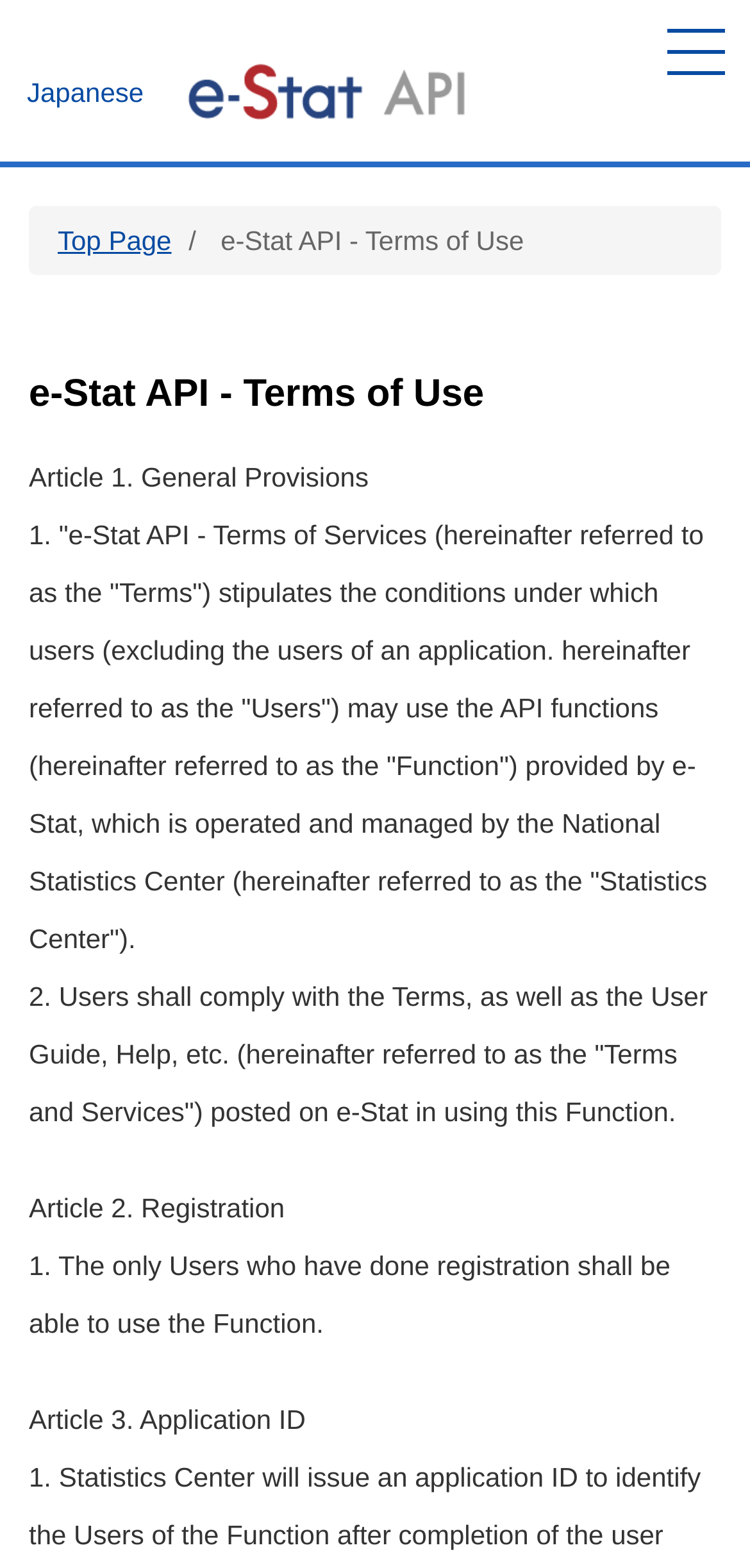Carefully examine the image and provide an in-depth answer to the question: What is the purpose of the e-Stat API?

Based on the webpage content, it appears that the e-Stat API is a service provided by the National Statistics Center, and the purpose of this webpage is to outline the terms of use for this API.